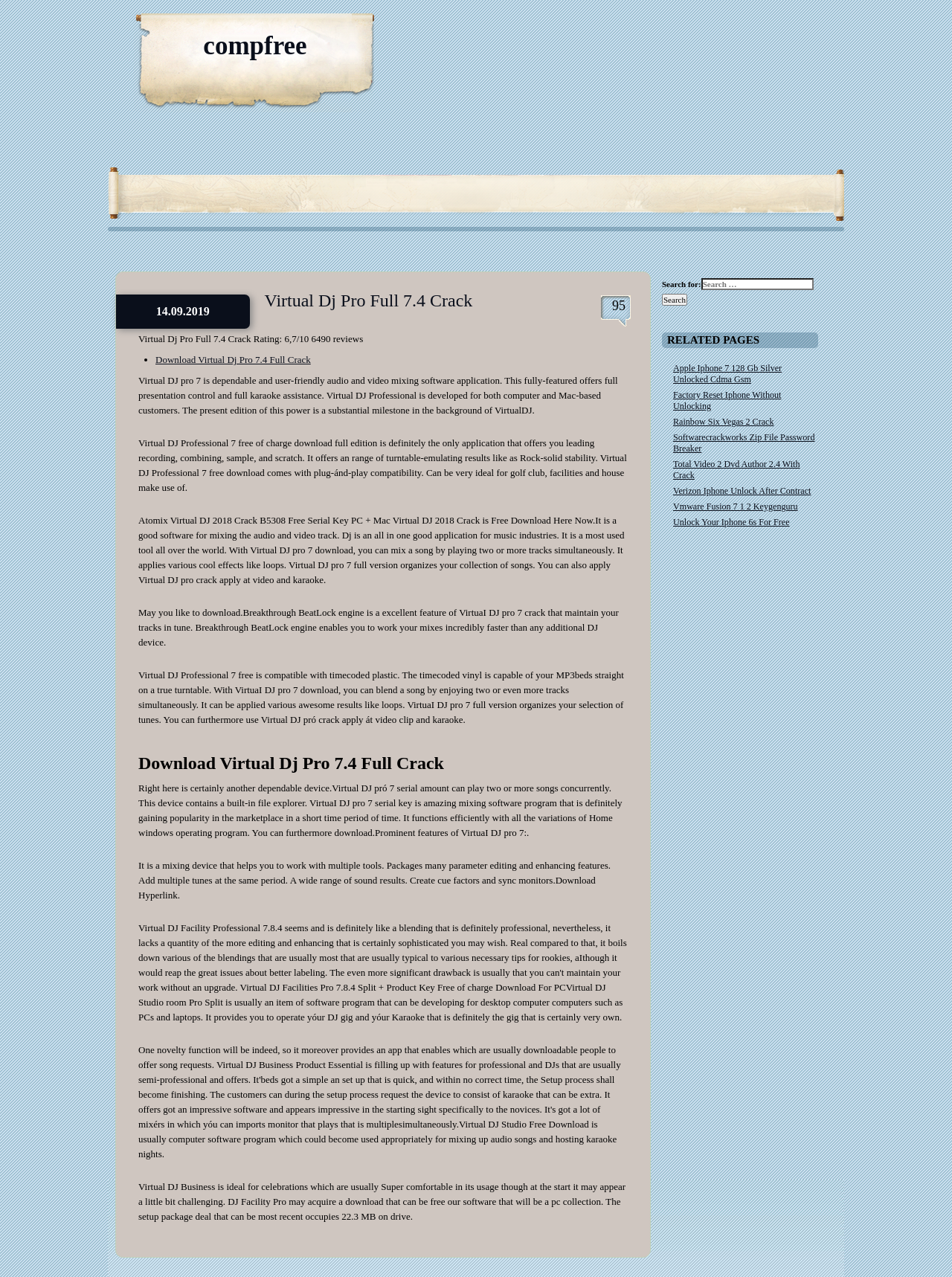What is the purpose of Breakthrough BeatLock engine?
Based on the screenshot, provide your answer in one word or phrase.

Maintain tracks in tune